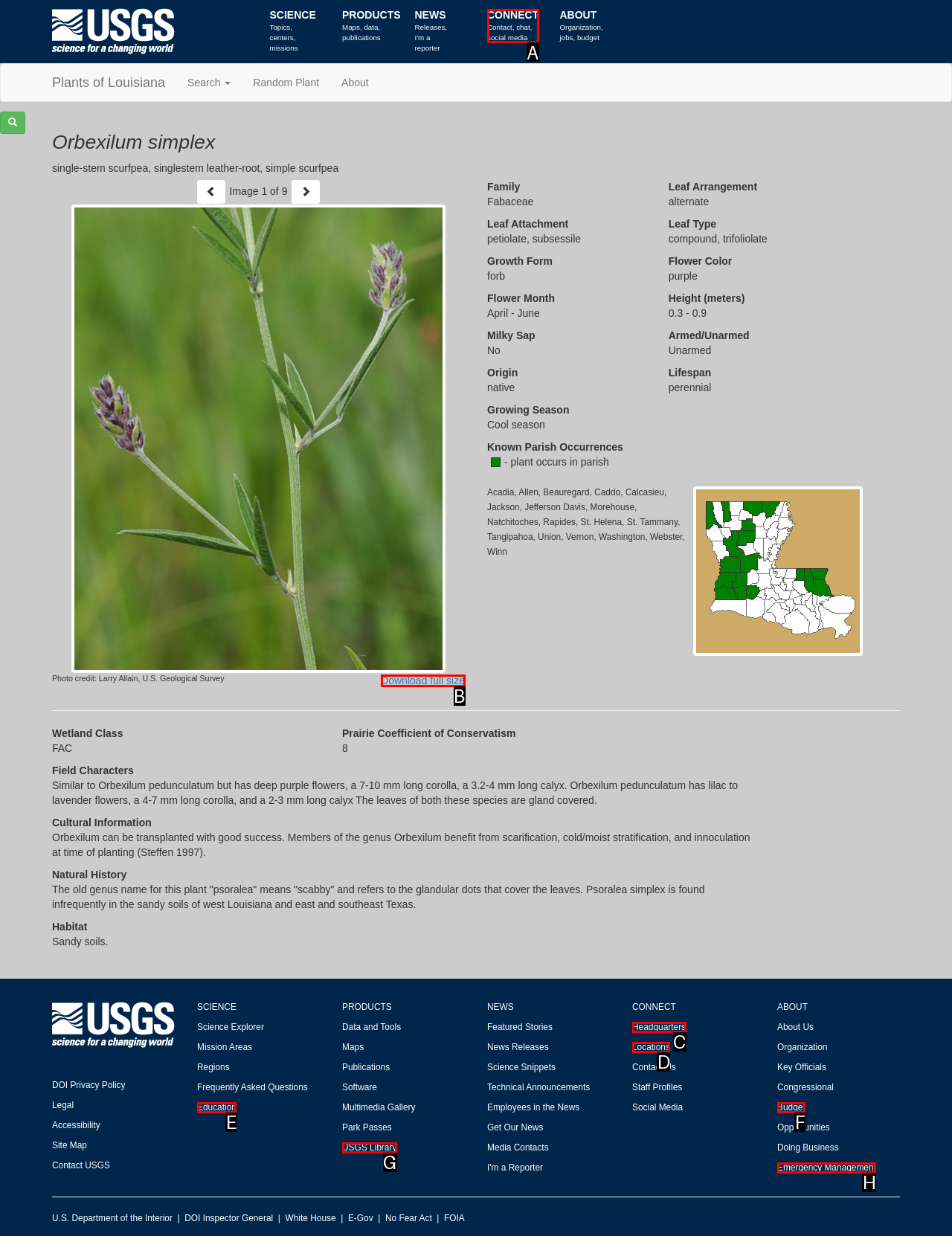Which HTML element fits the description: Education? Respond with the letter of the appropriate option directly.

E